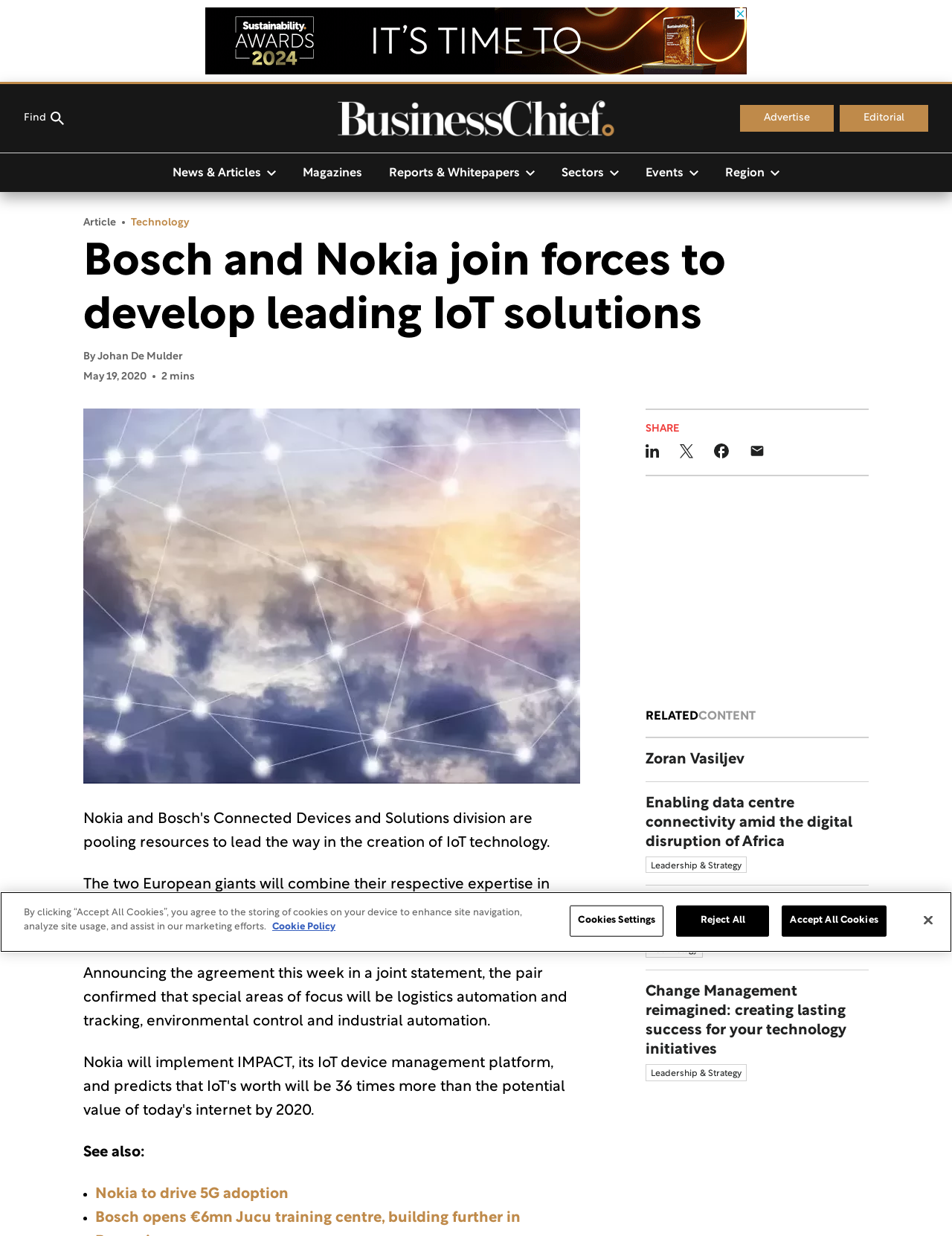Identify the bounding box coordinates necessary to click and complete the given instruction: "Share the article on LinkedIn".

[0.678, 0.355, 0.692, 0.375]